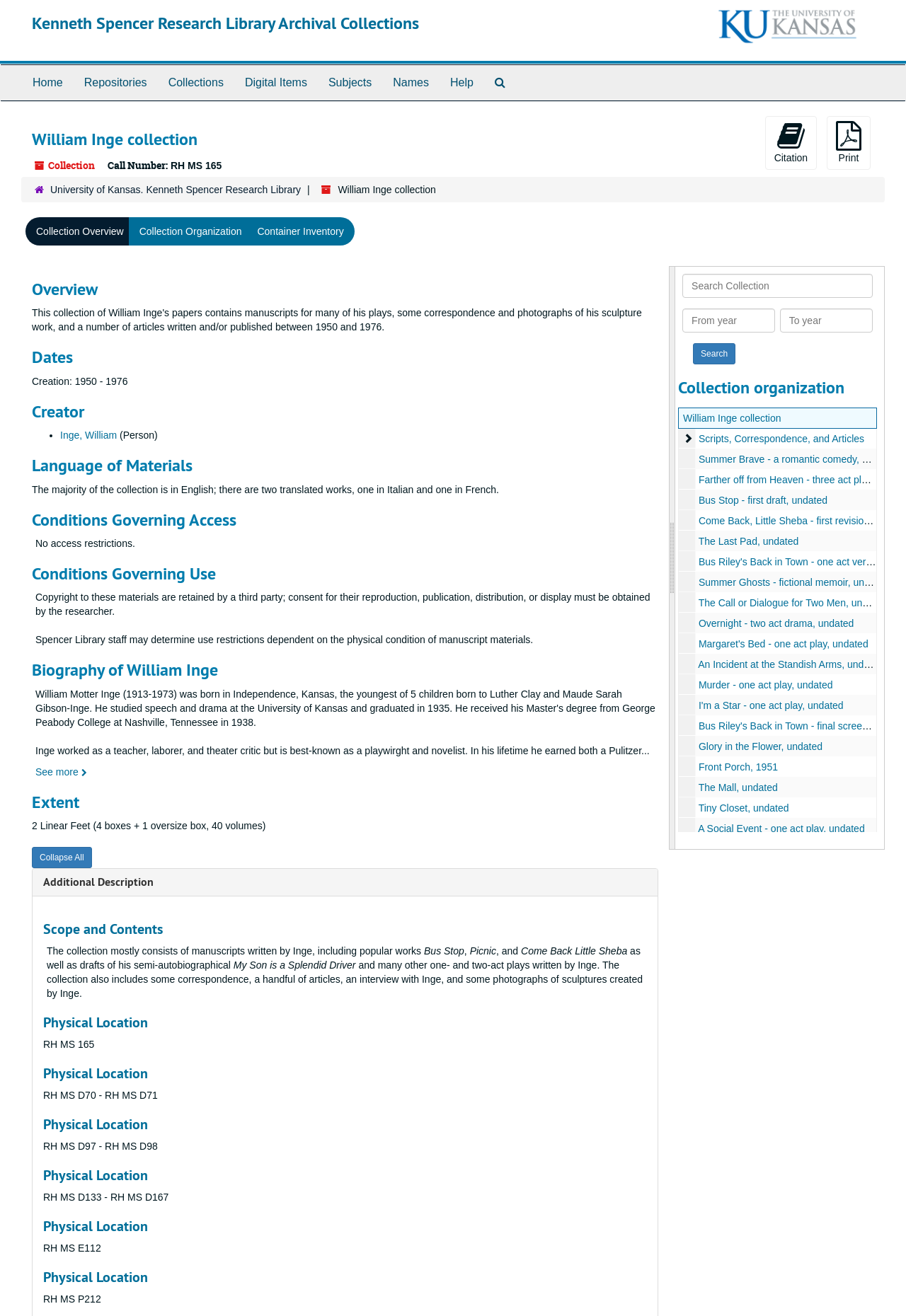Please identify the bounding box coordinates of the region to click in order to complete the given instruction: "Visit the 'STAFF' page". The coordinates should be four float numbers between 0 and 1, i.e., [left, top, right, bottom].

None